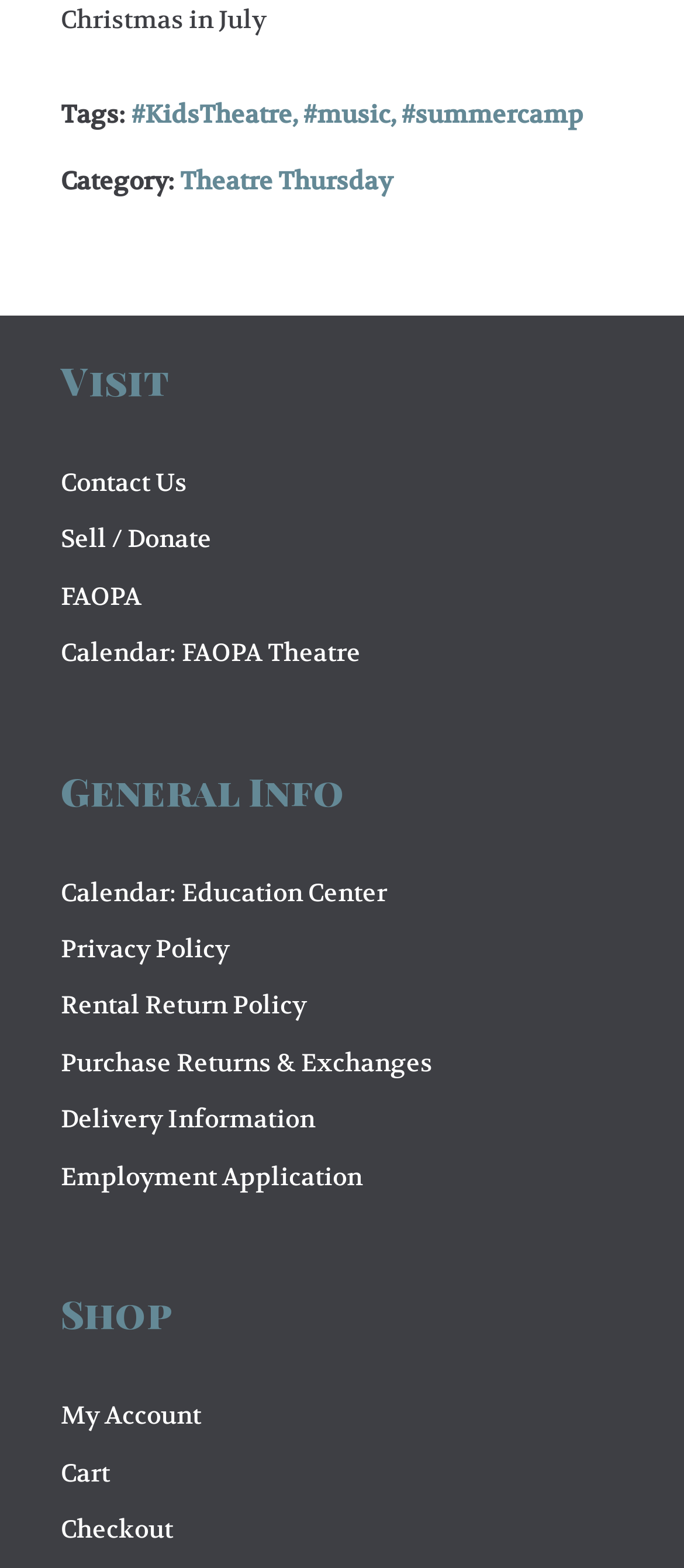What is the first tag listed?
From the screenshot, provide a brief answer in one word or phrase.

KidsTheatre